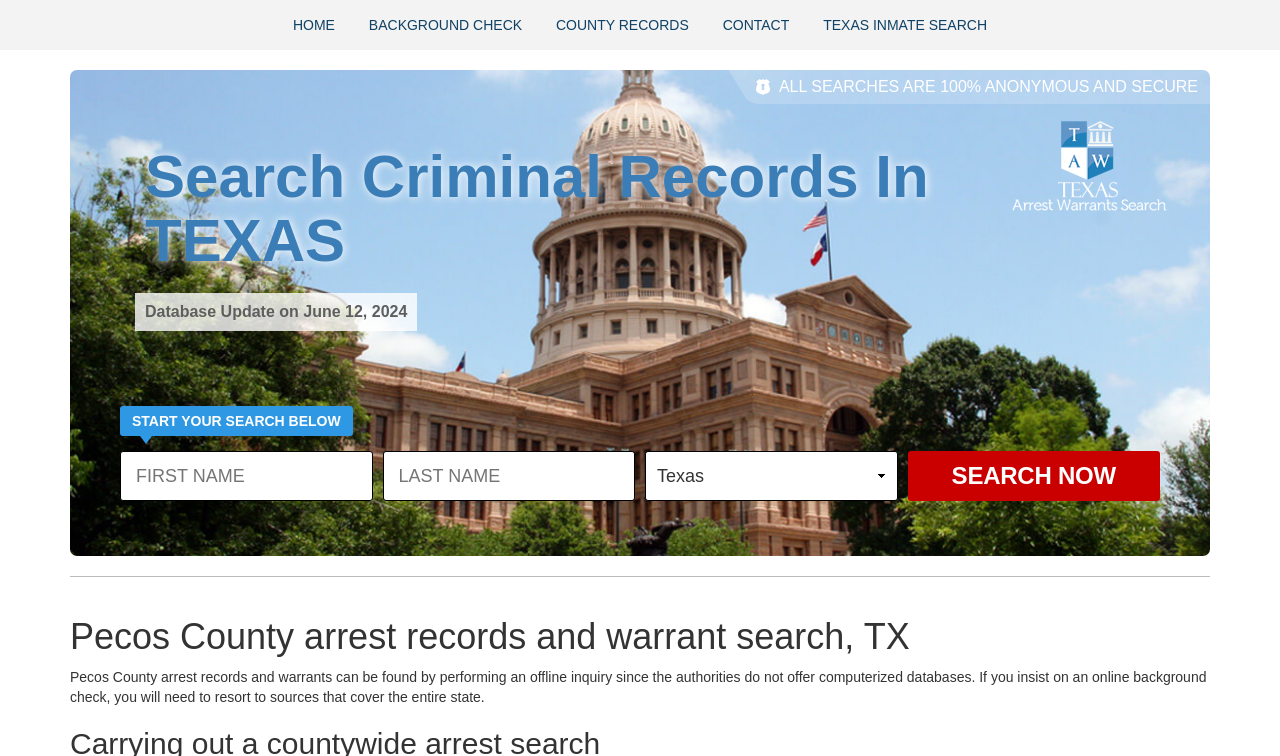What is the purpose of this website?
Relying on the image, give a concise answer in one word or a brief phrase.

Background check